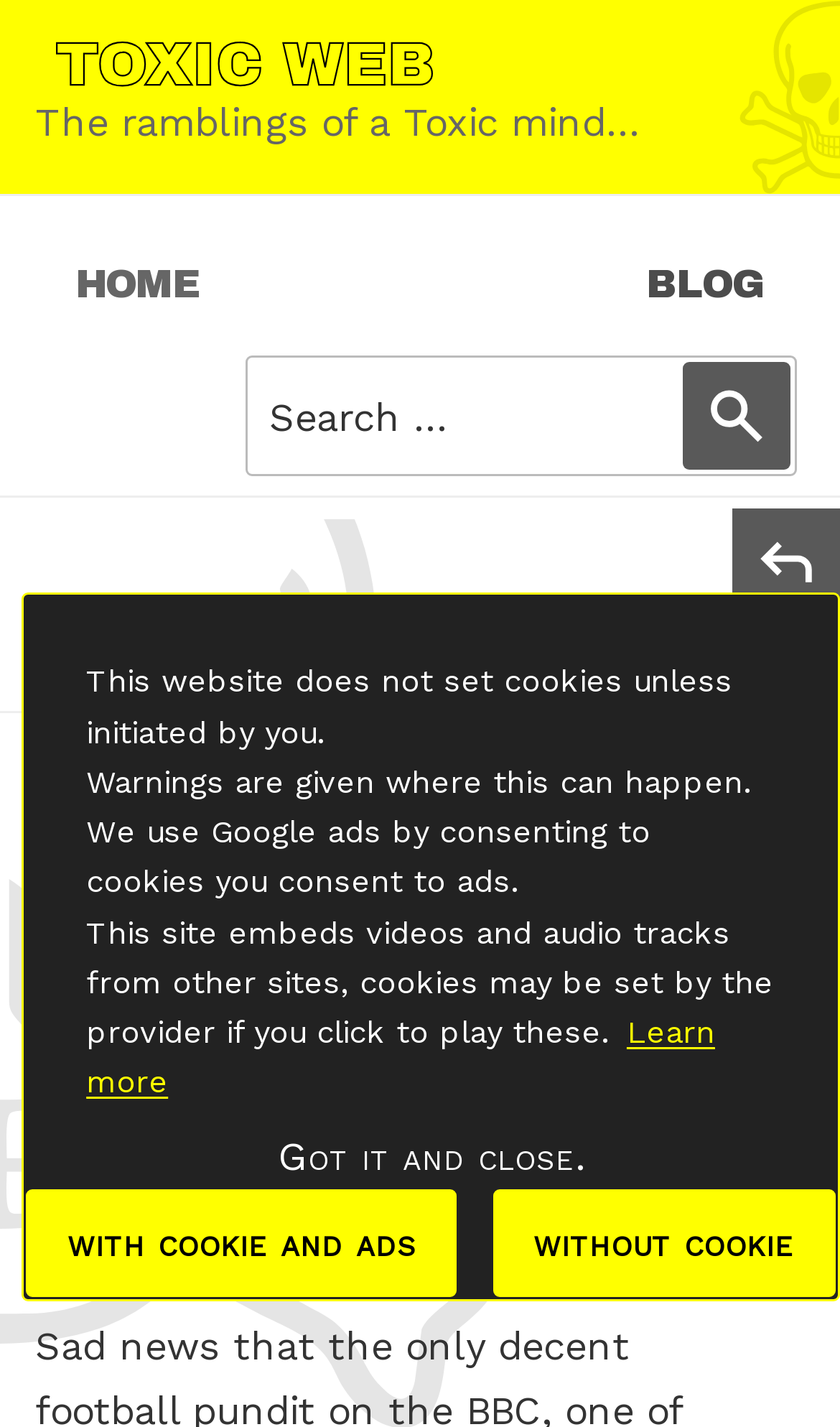Reply to the question with a single word or phrase:
What is the purpose of the search box?

Search for content